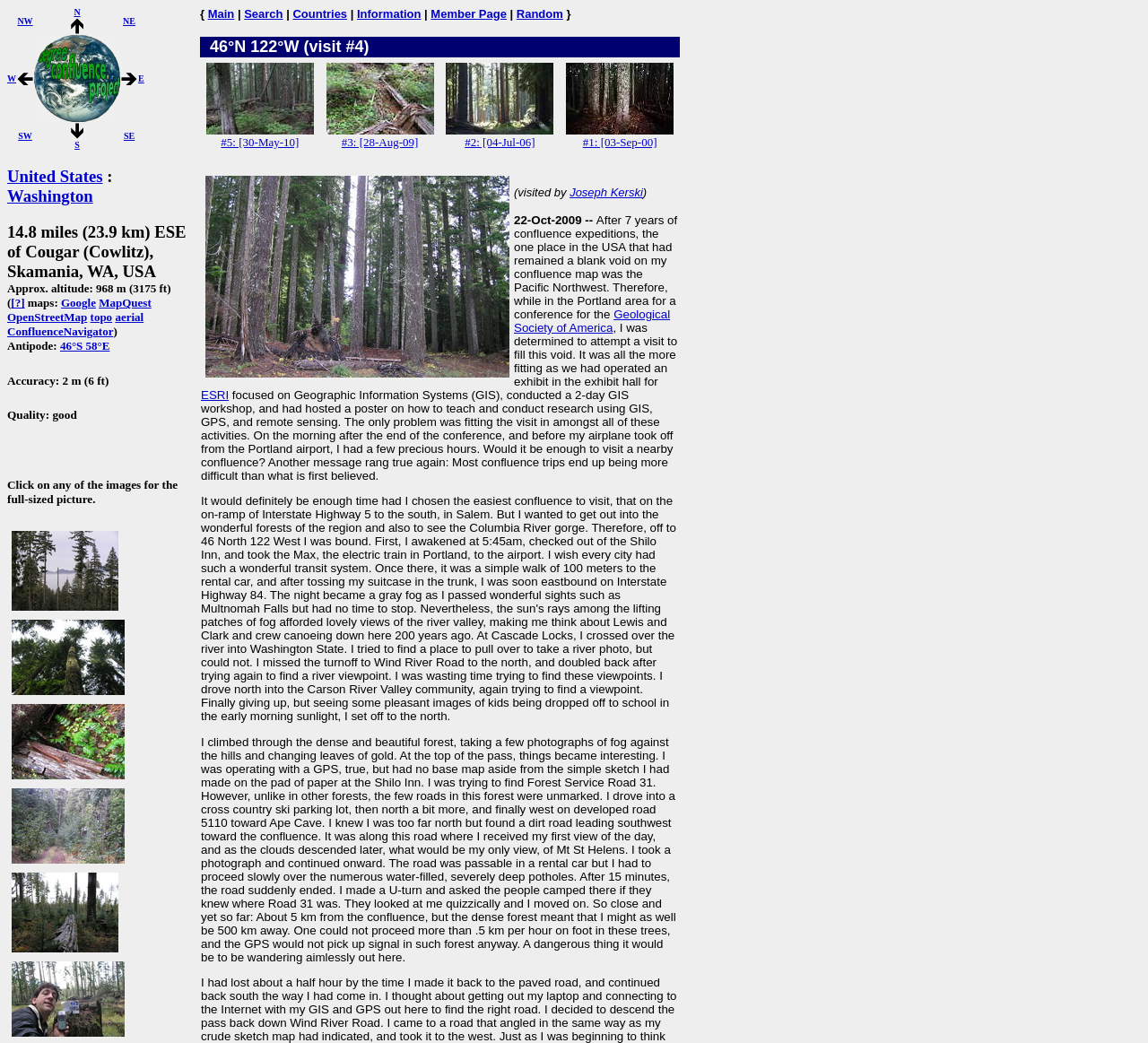Give a succinct answer to this question in a single word or phrase: 
How many images are available for the confluence?

7